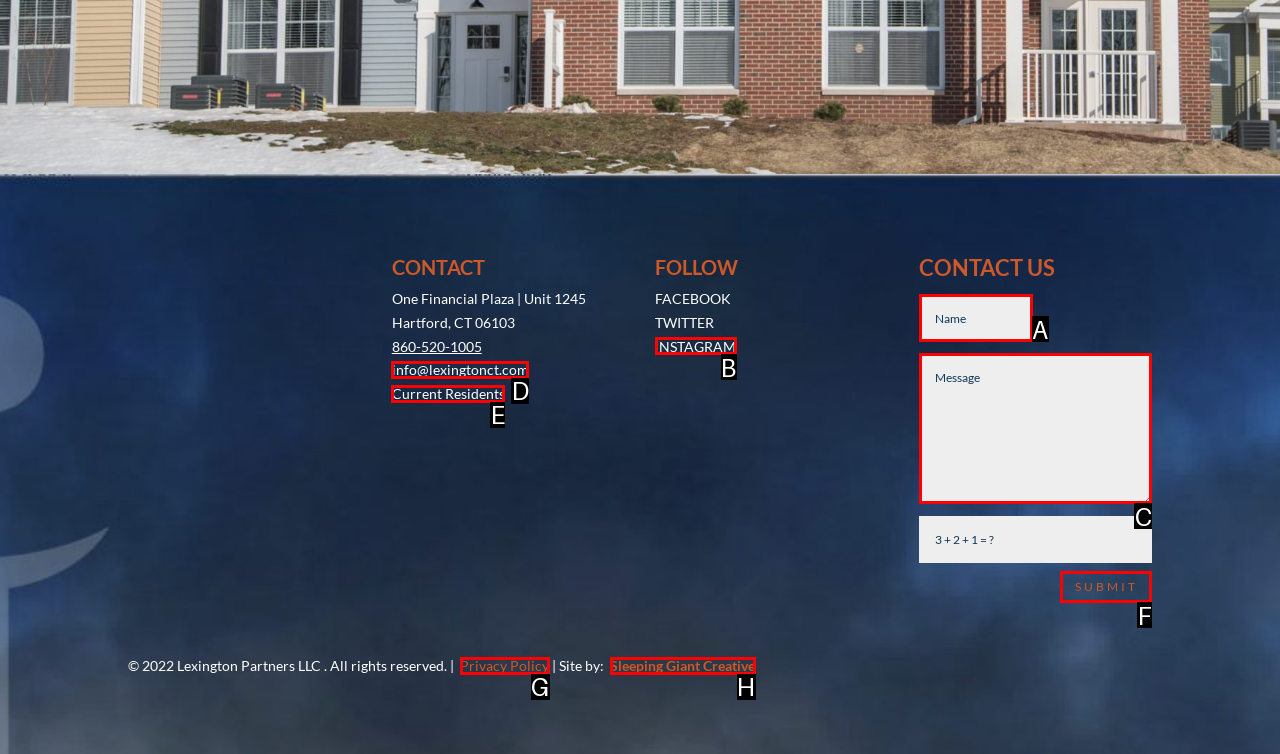Identify the letter of the UI element you should interact with to perform the task: Send an email to info@lexingtonct.com
Reply with the appropriate letter of the option.

D